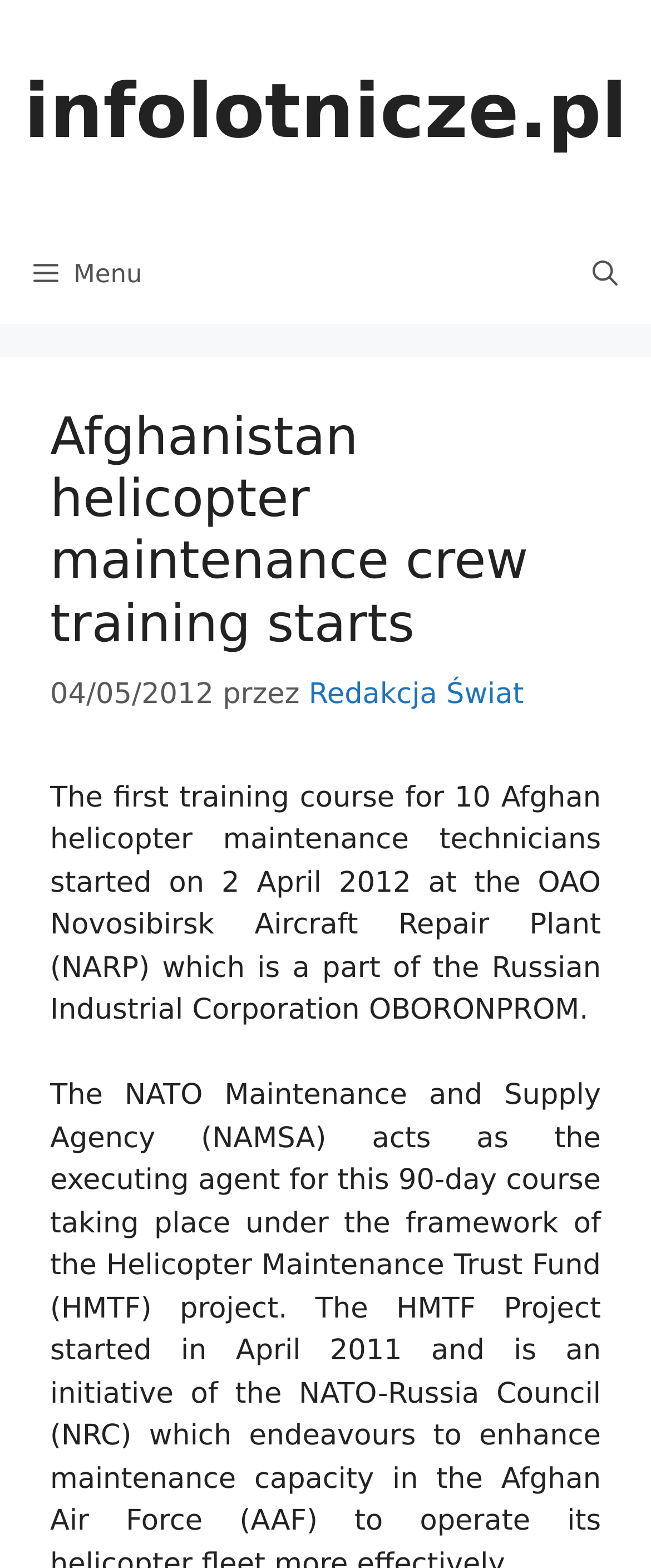Identify the main title of the webpage and generate its text content.

Afghanistan helicopter maintenance crew training starts